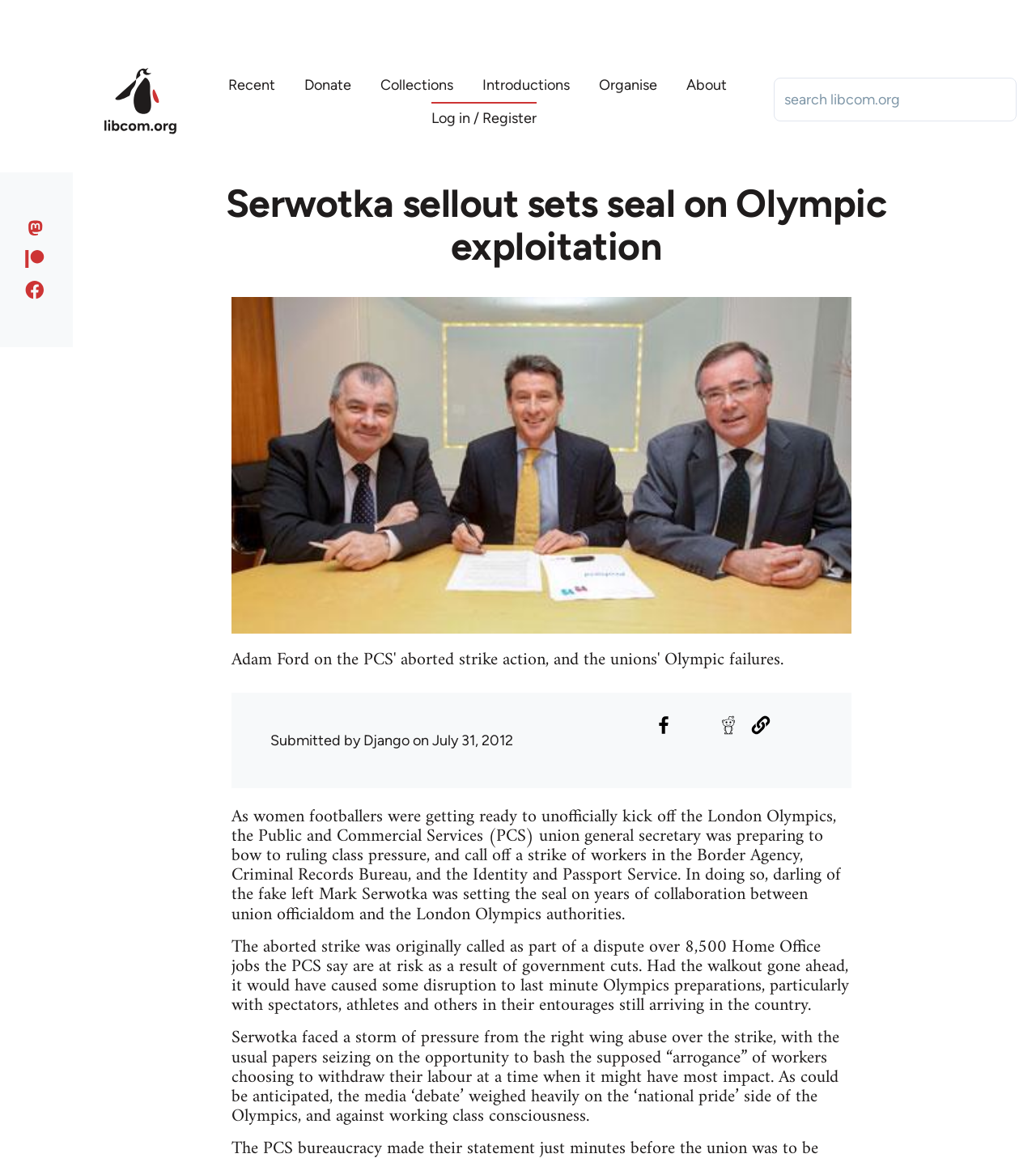Generate a thorough explanation of the webpage's elements.

The webpage is an article from libcom.org, with a title "Serwotka sellout sets seal on Olympic exploitation". At the top, there is a link to "Skip to main content" and a sticky header with a link to "Home" accompanied by an image. 

Below the header, there is a search box on the right side, and a main navigation menu on the left side, consisting of links to "Recent", "Donate", "Collections", "Introductions", "Organise", and "About". 

On the right side of the navigation menu, there is a user account menu with a link to "Log in / Register". 

The main content of the article starts with a heading "Serwotka sellout sets seal on Olympic exploitation", followed by a section with information about the article's submission, including the author "Django" and the date "July 31, 2012". 

Below this section, there are social media sharing links to Facebook, Twitter, and Reddit, each accompanied by an image. 

The main article text is divided into three paragraphs. The first paragraph discusses the Public and Commercial Services (PCS) union general secretary Mark Serwotka's decision to call off a strike of workers in the Border Agency, Criminal Records Bureau, and the Identity and Passport Service, and how it sets the seal on years of collaboration between union officialdom and the London Olympics authorities. 

The second paragraph explains the reason behind the originally called strike, which was part of a dispute over 8,500 Home Office jobs at risk due to government cuts. 

The third paragraph criticizes the media's reaction to the strike, which focused on the "national pride" side of the Olympics and against working class consciousness. 

At the bottom of the page, there are links to "Like us on Facebook", "Support us on Patreon", and "Follow us on Mastodon".